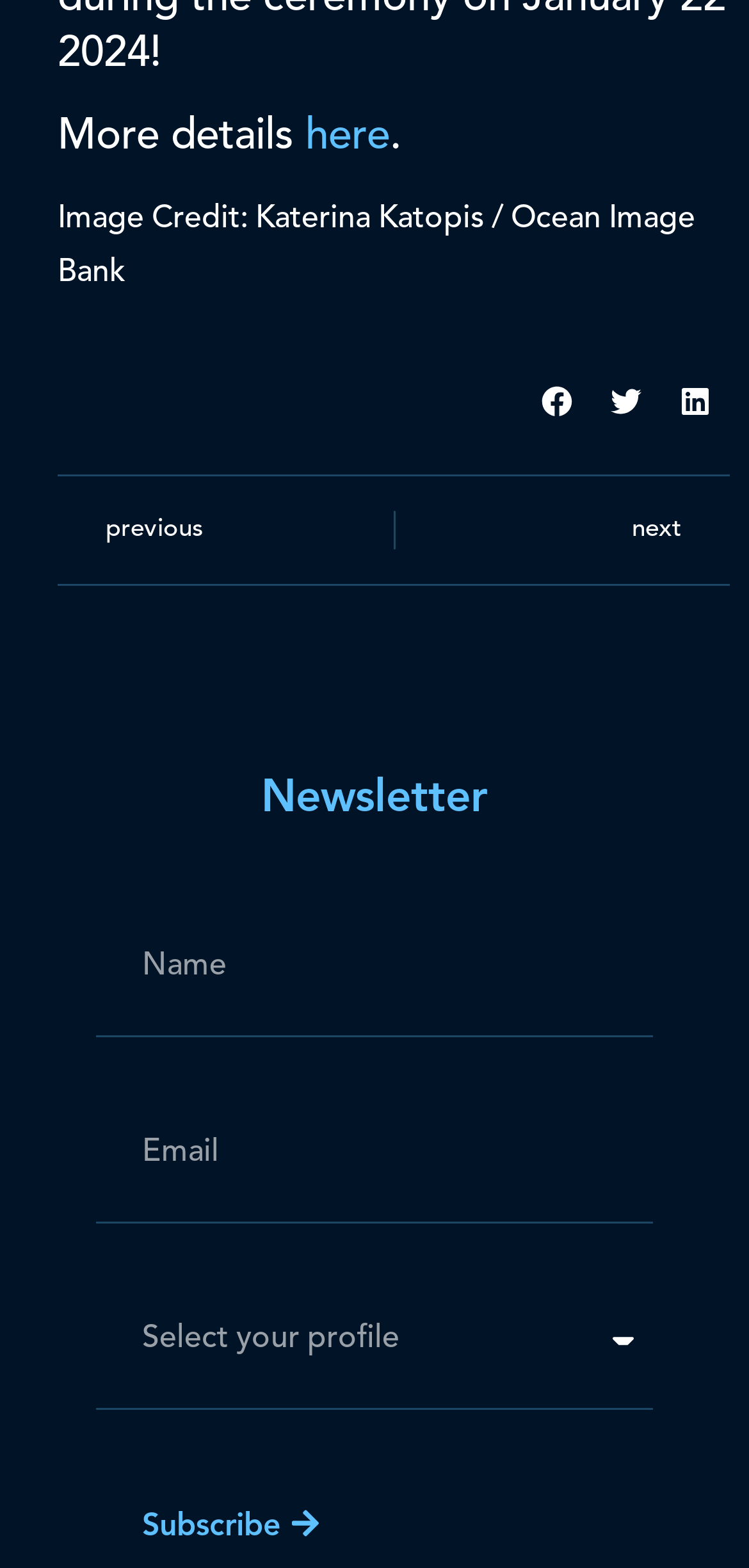Please answer the following question using a single word or phrase: 
How many social media sharing options are available?

3